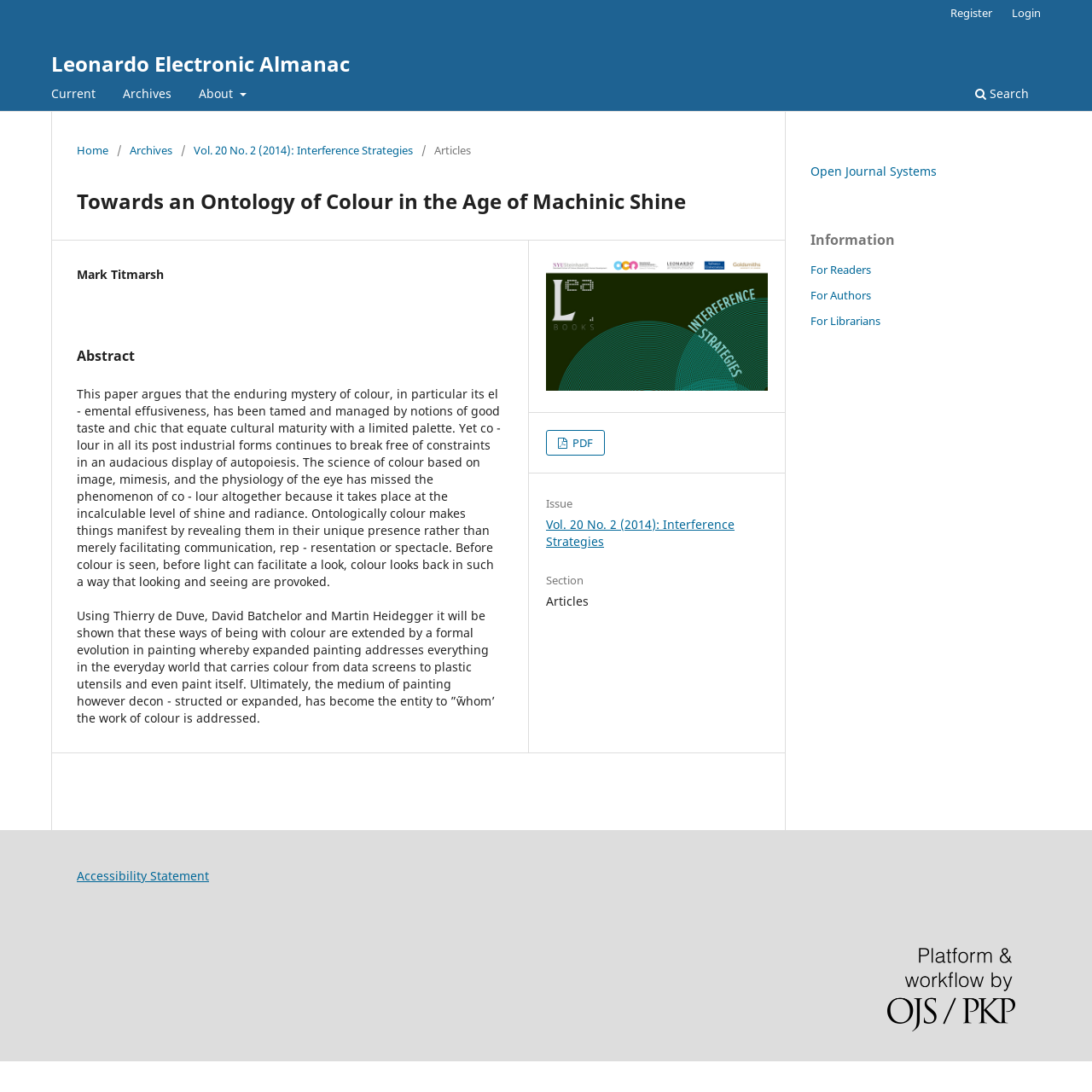Provide the bounding box for the UI element matching this description: "Search".

[0.888, 0.074, 0.948, 0.102]